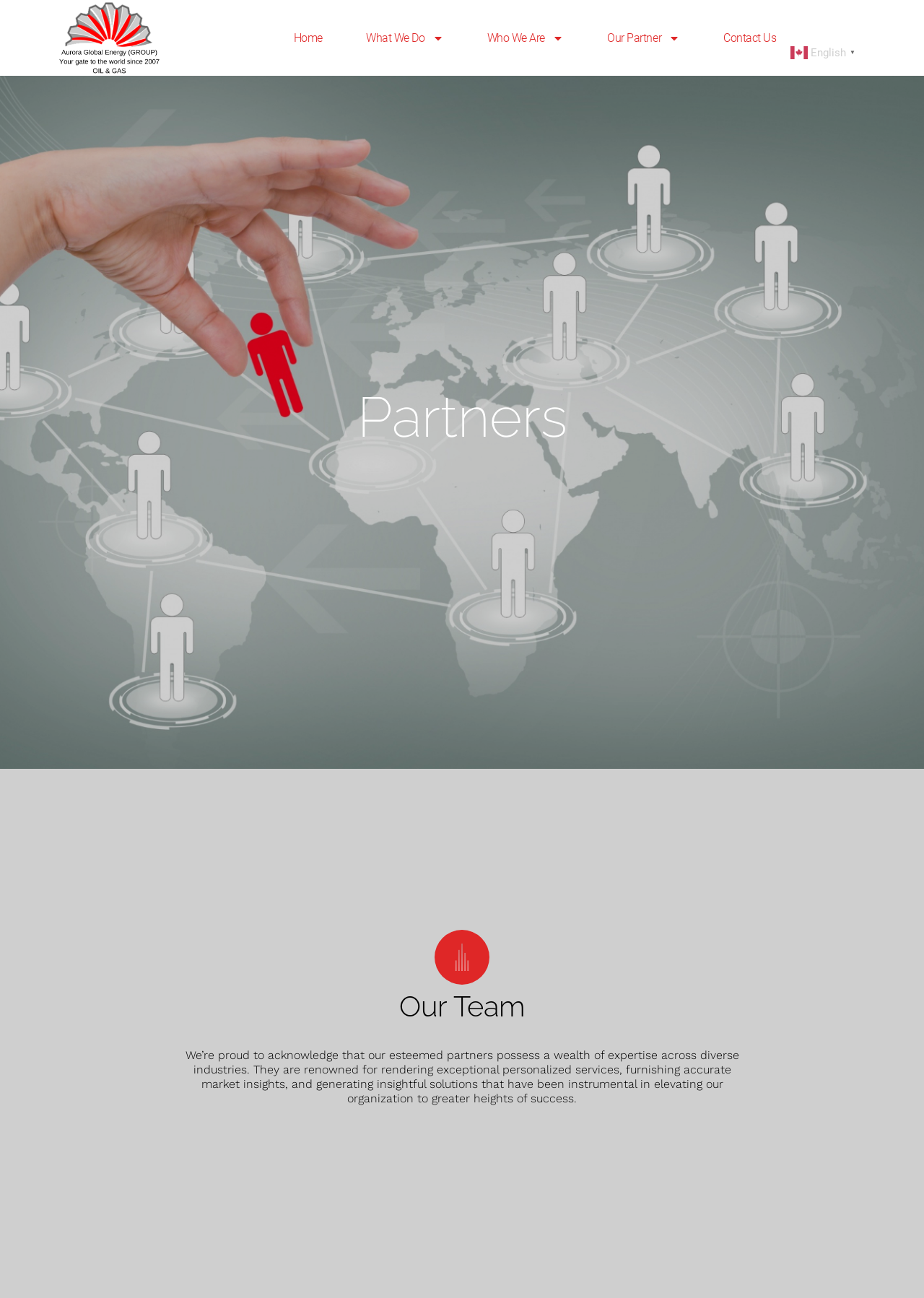What is the image above the 'Our Team' heading?
Please use the visual content to give a single word or phrase answer.

Combined Shape